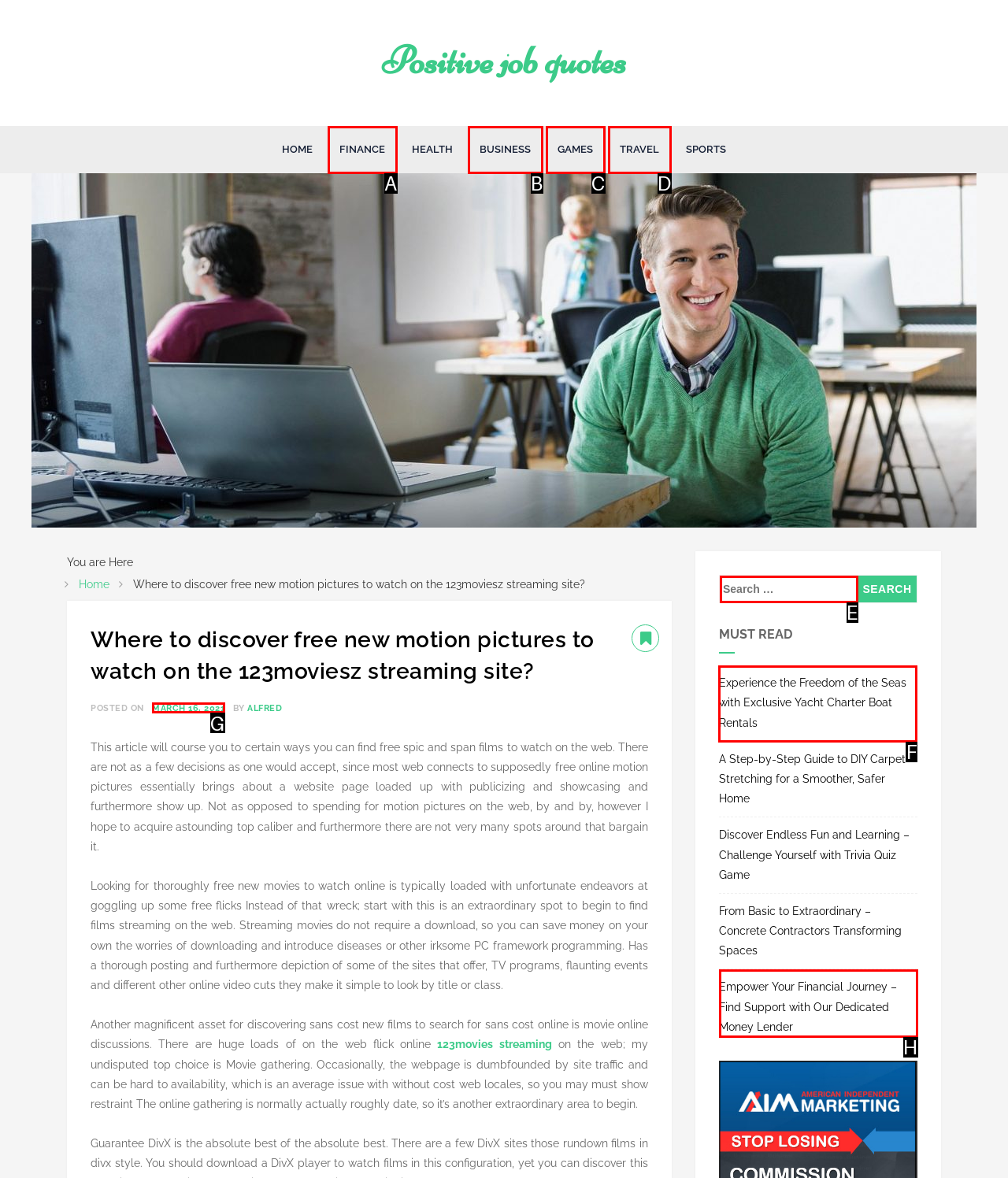Determine which element should be clicked for this task: Read the article 'Experience the Freedom of the Seas with Exclusive Yacht Charter Boat Rentals'
Answer with the letter of the selected option.

F